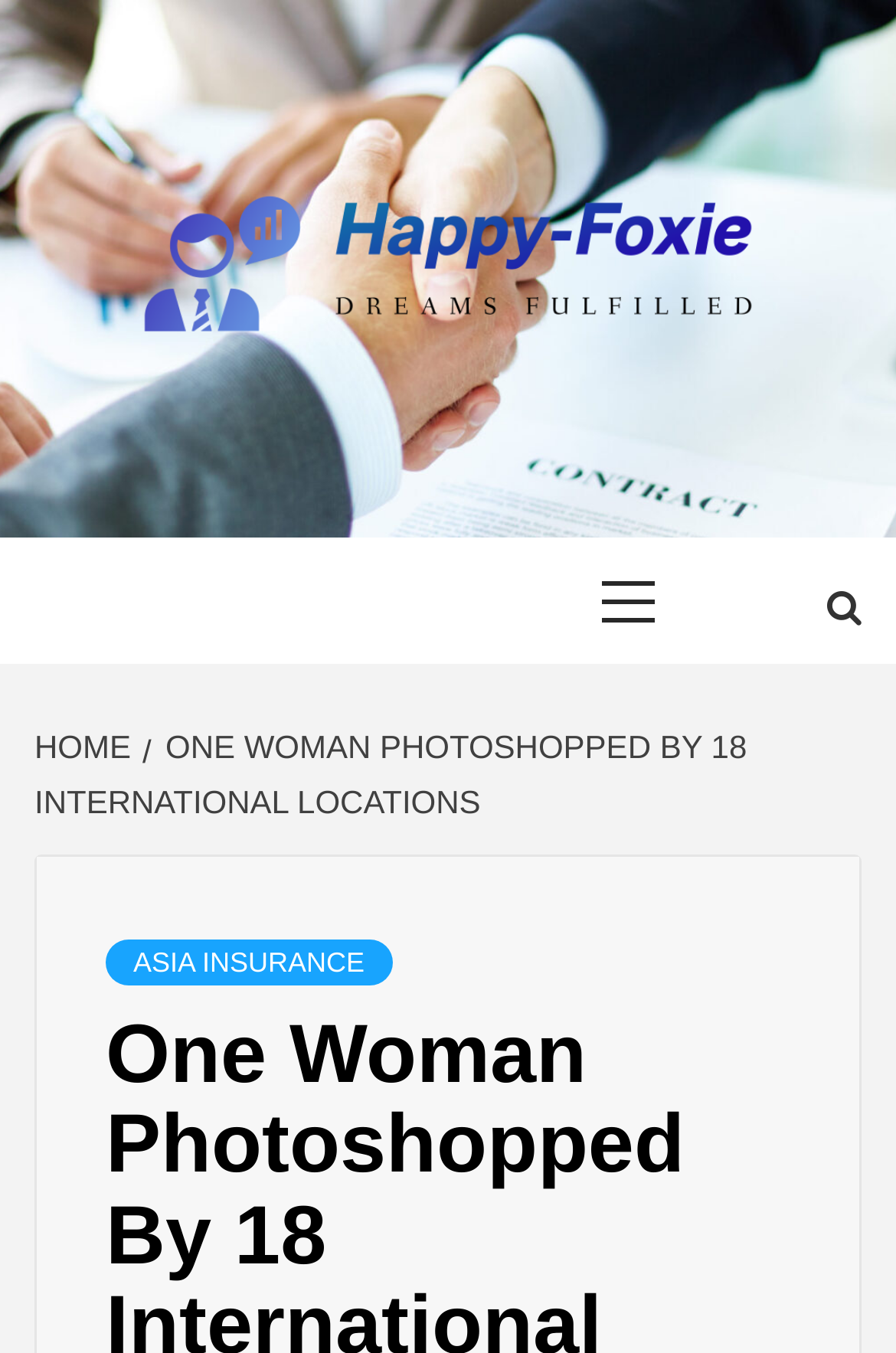How many links are in the breadcrumb navigation?
Please use the image to deliver a detailed and complete answer.

The breadcrumb navigation is located in the middle of the webpage, and it has three links: 'HOME', 'ONE WOMAN PHOTOSHOPPED BY 18 INTERNATIONAL LOCATIONS', and 'ASIA INSURANCE'.